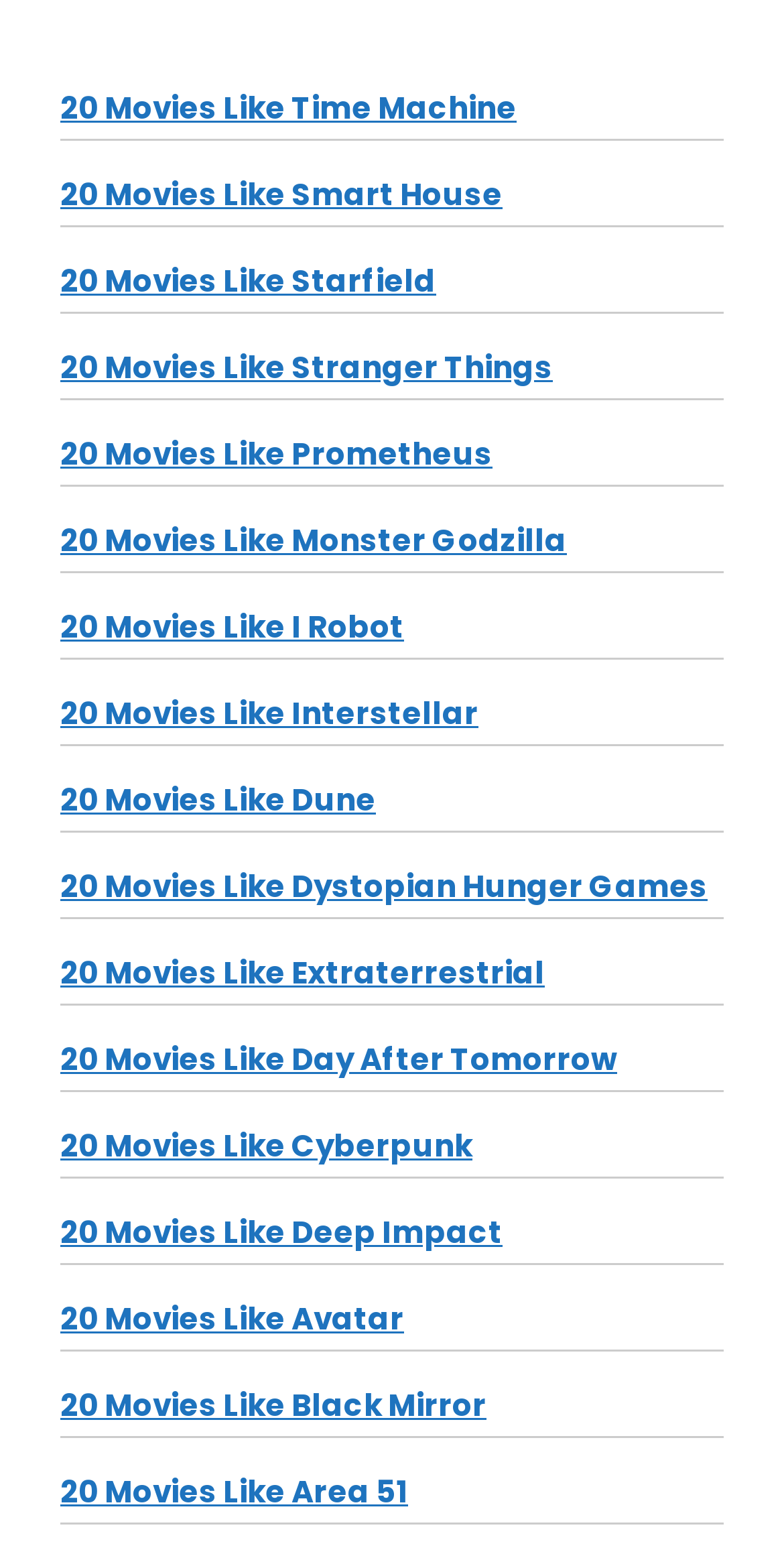How many movie recommendations are listed?
Using the image as a reference, answer with just one word or a short phrase.

20